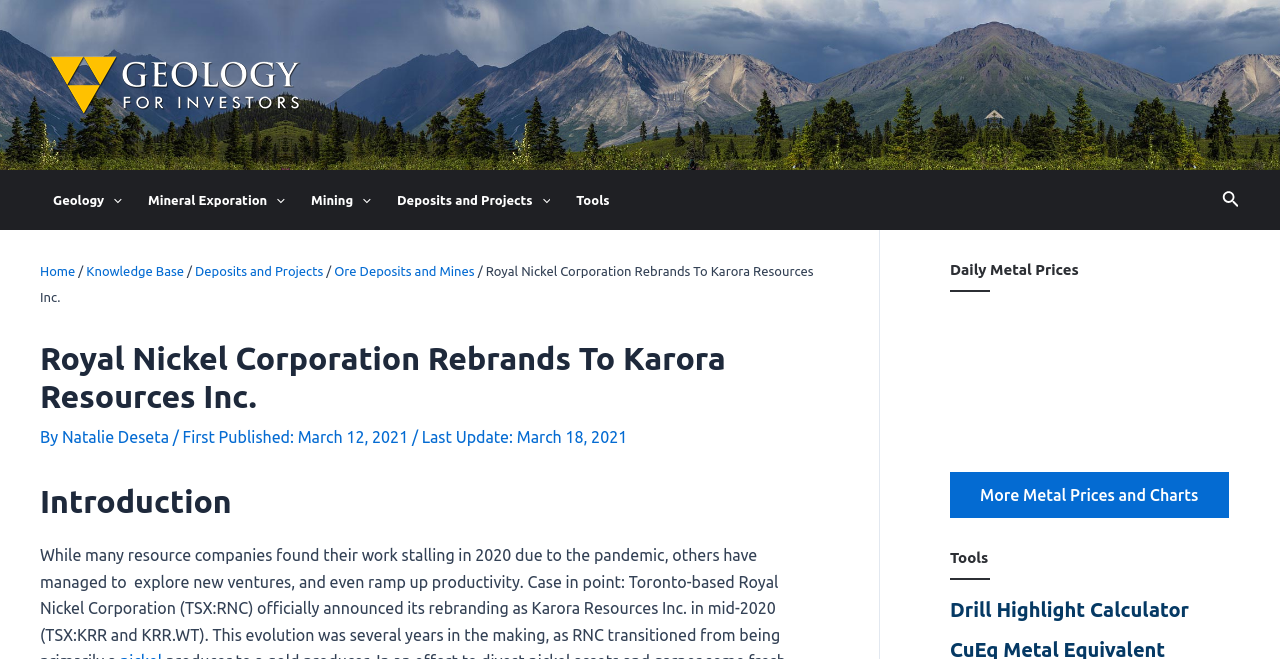Using the information in the image, could you please answer the following question in detail:
What is the function of the 'Search icon link'?

The function of the 'Search icon link' can be determined by looking at its icon and position on the webpage. The magnifying glass icon is commonly used to represent search functionality, and its position at the top-right corner of the webpage suggests that it is a search bar.